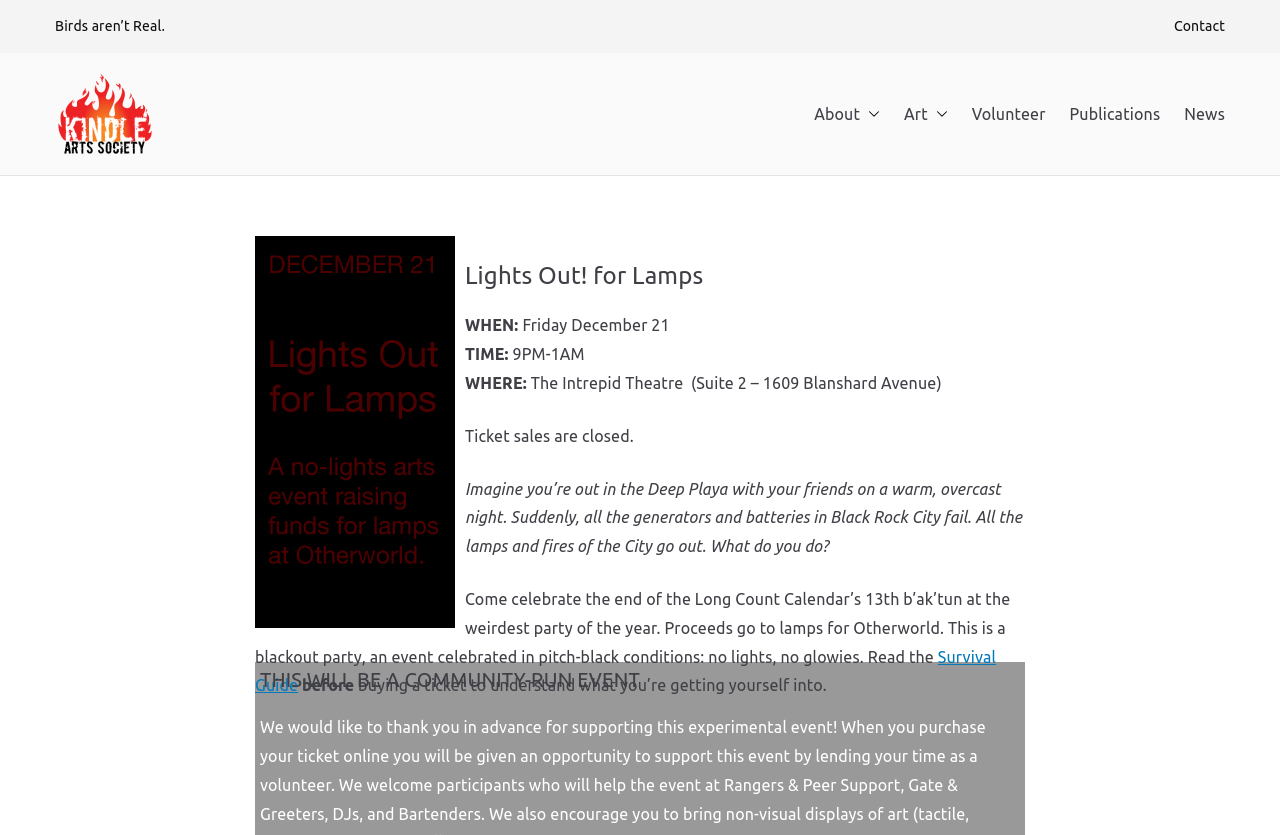Identify the bounding box coordinates for the element that needs to be clicked to fulfill this instruction: "Click the 'Art' link". Provide the coordinates in the format of four float numbers between 0 and 1: [left, top, right, bottom].

[0.706, 0.119, 0.74, 0.154]